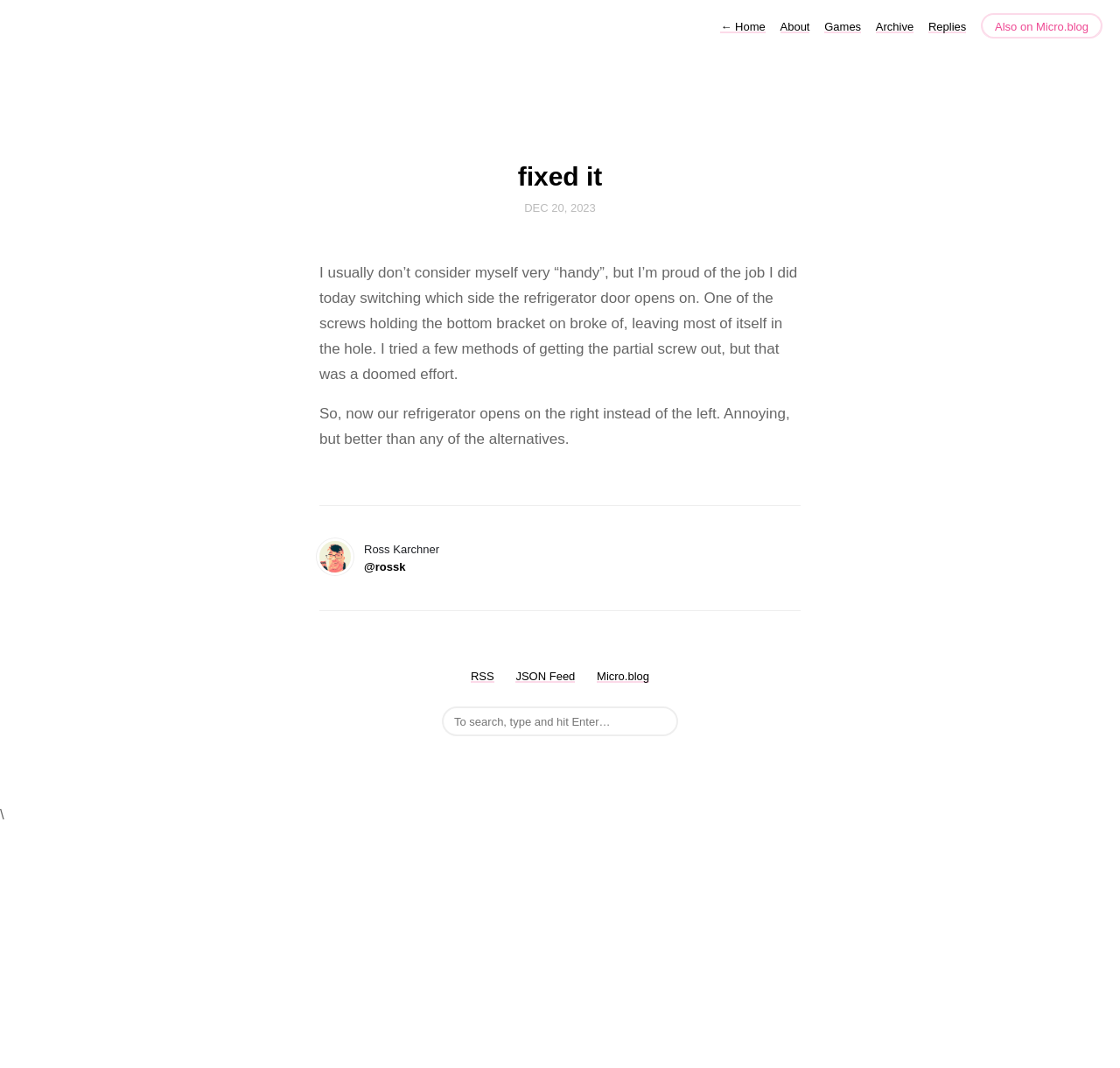What is the author's username?
Please use the image to provide an in-depth answer to the question.

I looked at the article section and found the author's name 'Ross Karchner' and username '@rossk' mentioned. The username is '@rossk'.